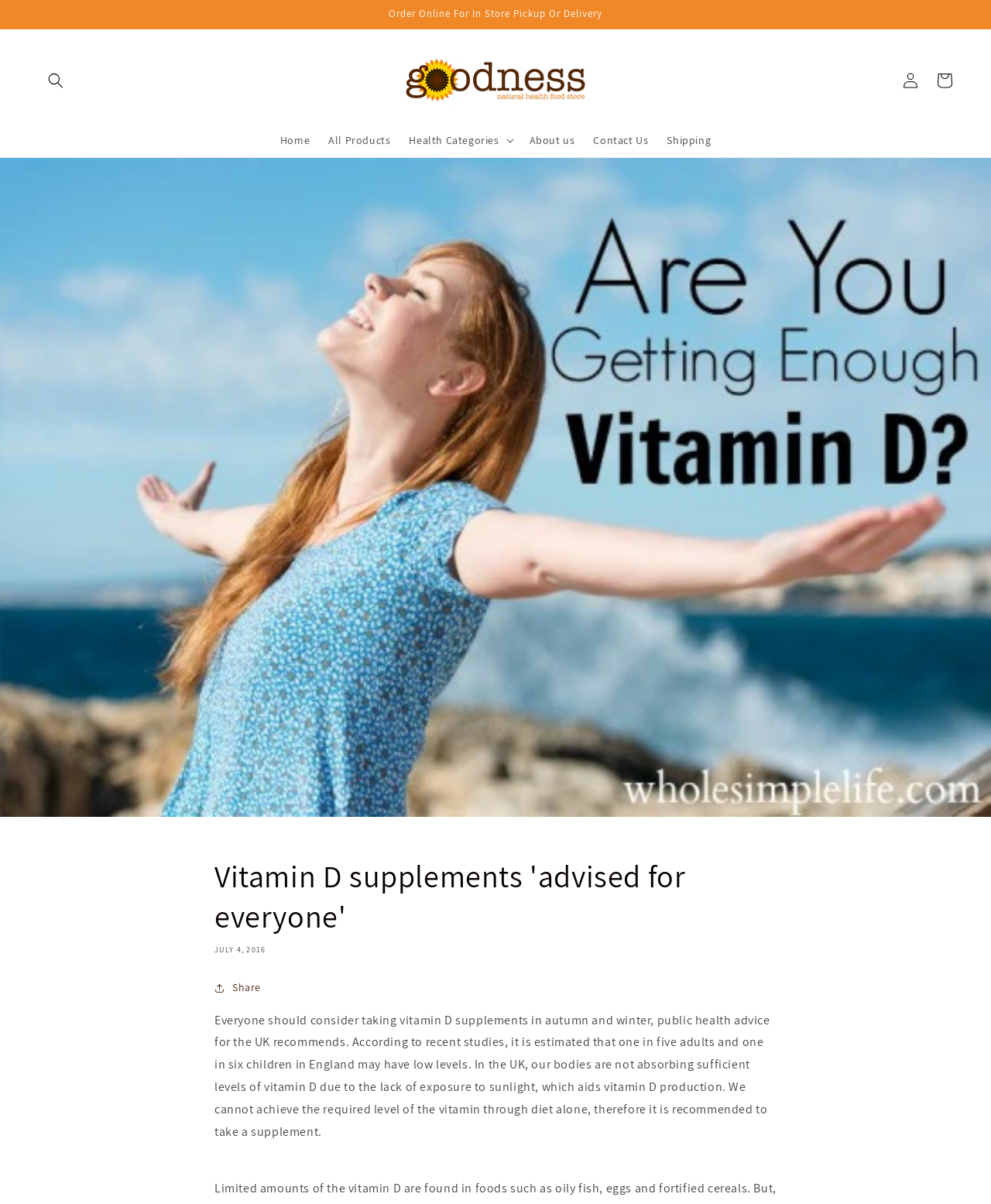Pinpoint the bounding box coordinates of the clickable area needed to execute the instruction: "Log in to the account". The coordinates should be specified as four float numbers between 0 and 1, i.e., [left, top, right, bottom].

[0.902, 0.053, 0.936, 0.081]